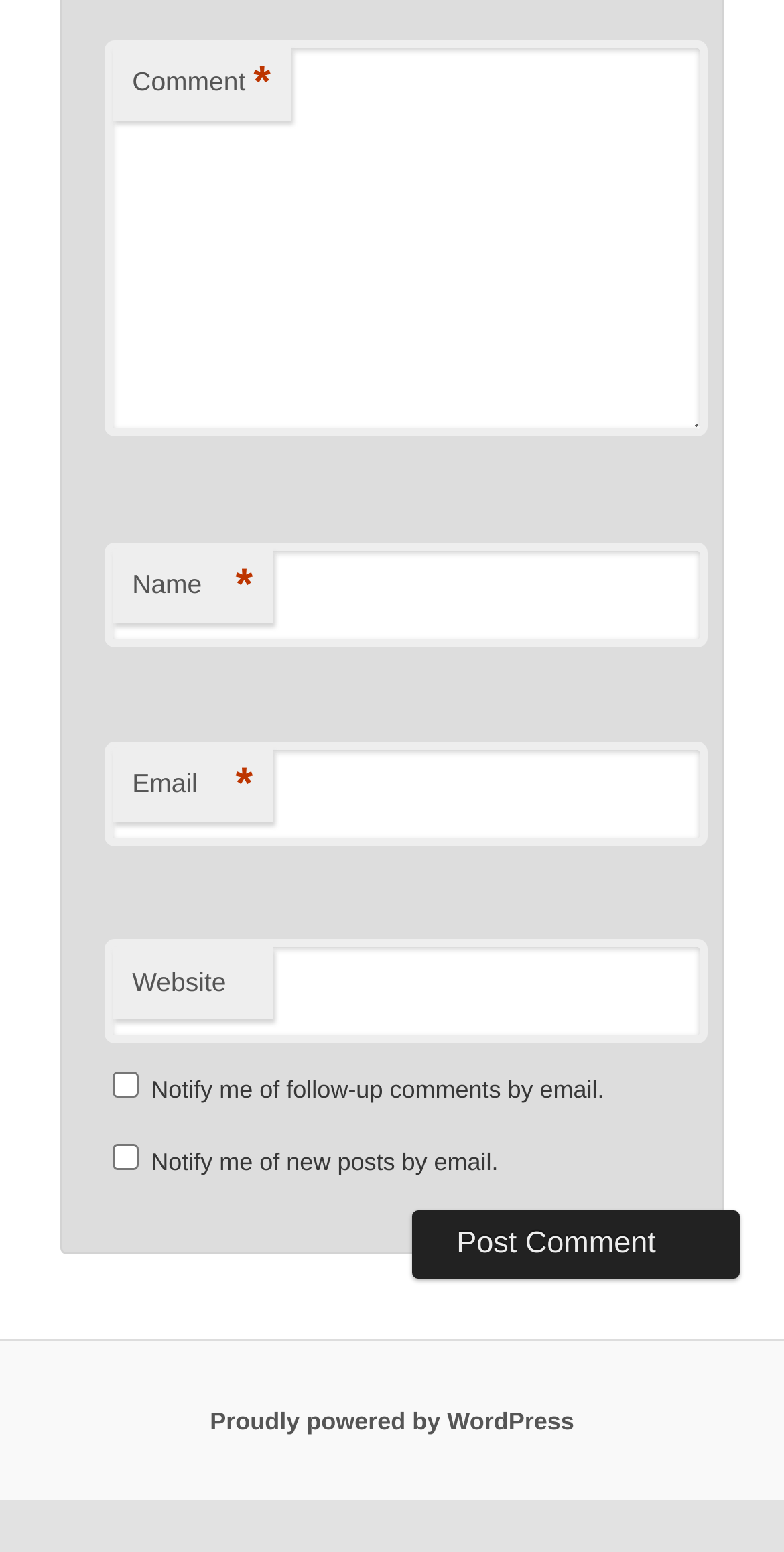From the screenshot, find the bounding box of the UI element matching this description: "parent_node: Email aria-describedby="email-notes" name="email"". Supply the bounding box coordinates in the form [left, top, right, bottom], each a float between 0 and 1.

[0.133, 0.477, 0.902, 0.545]